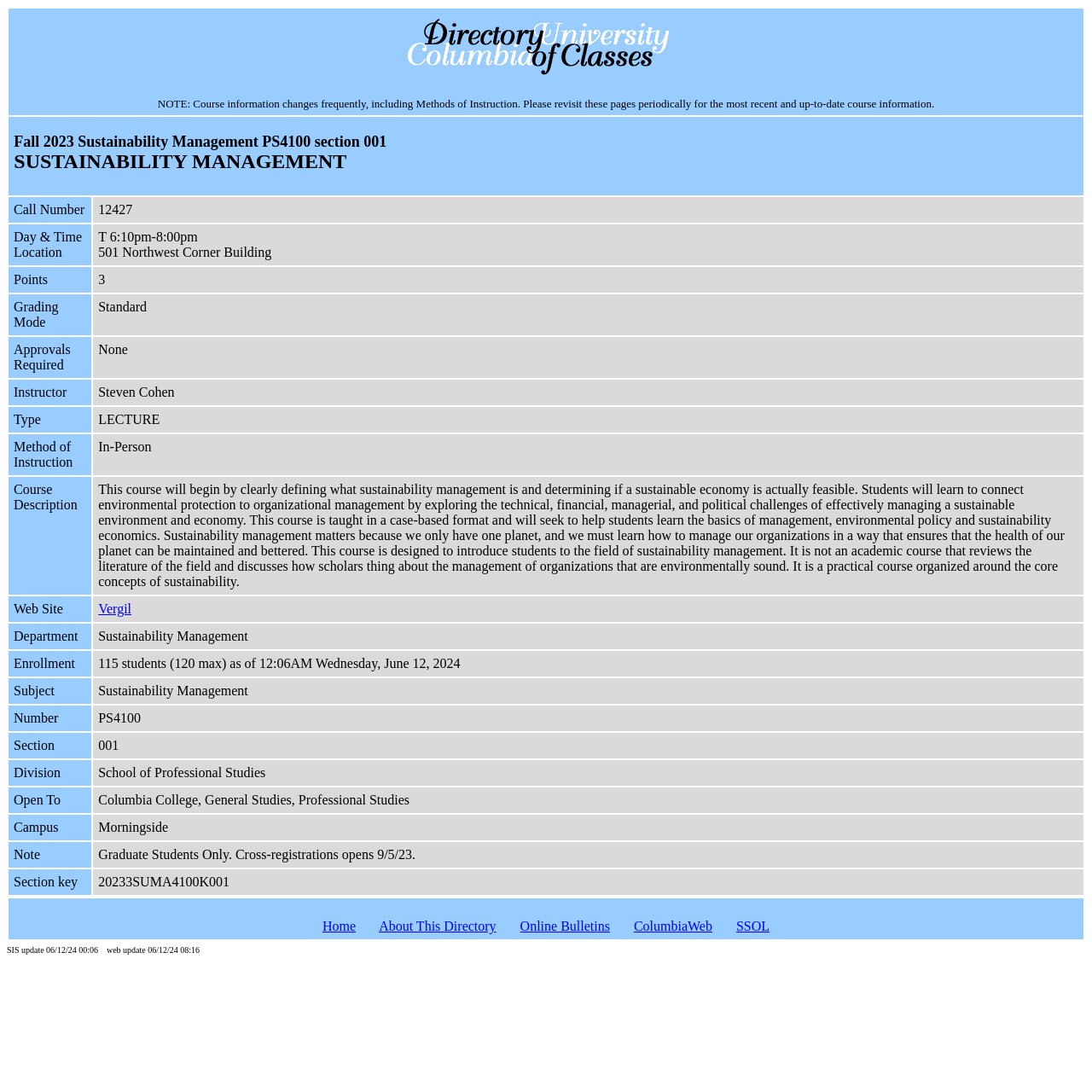Predict the bounding box coordinates for the UI element described as: "Online Bulletins". The coordinates should be four float numbers between 0 and 1, presented as [left, top, right, bottom].

[0.476, 0.841, 0.559, 0.855]